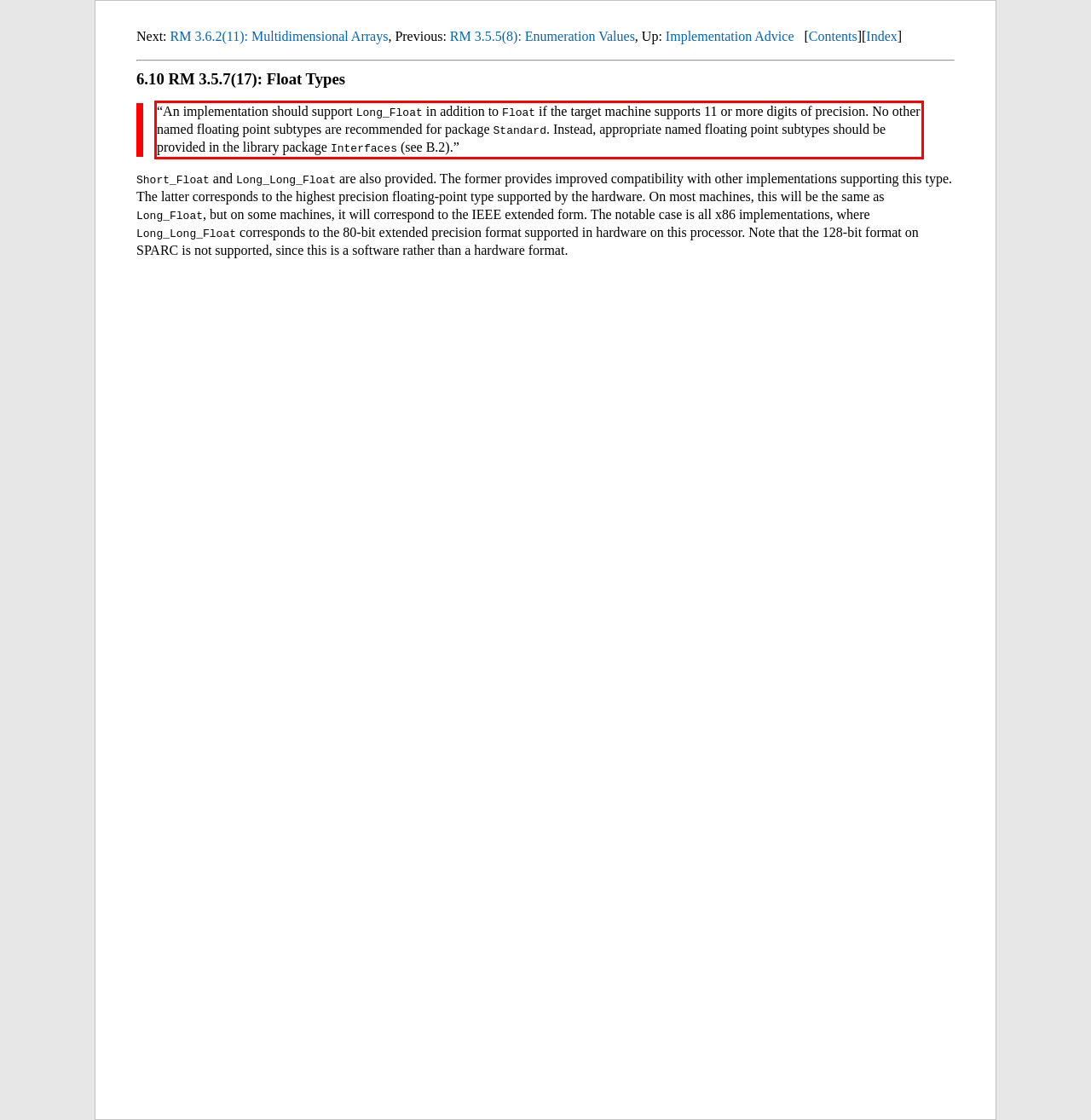Perform OCR on the text inside the red-bordered box in the provided screenshot and output the content.

“An implementation should support Long_Float in addition to Float if the target machine supports 11 or more digits of precision. No other named floating point subtypes are recommended for package Standard. Instead, appropriate named floating point subtypes should be provided in the library package Interfaces (see B.2).”